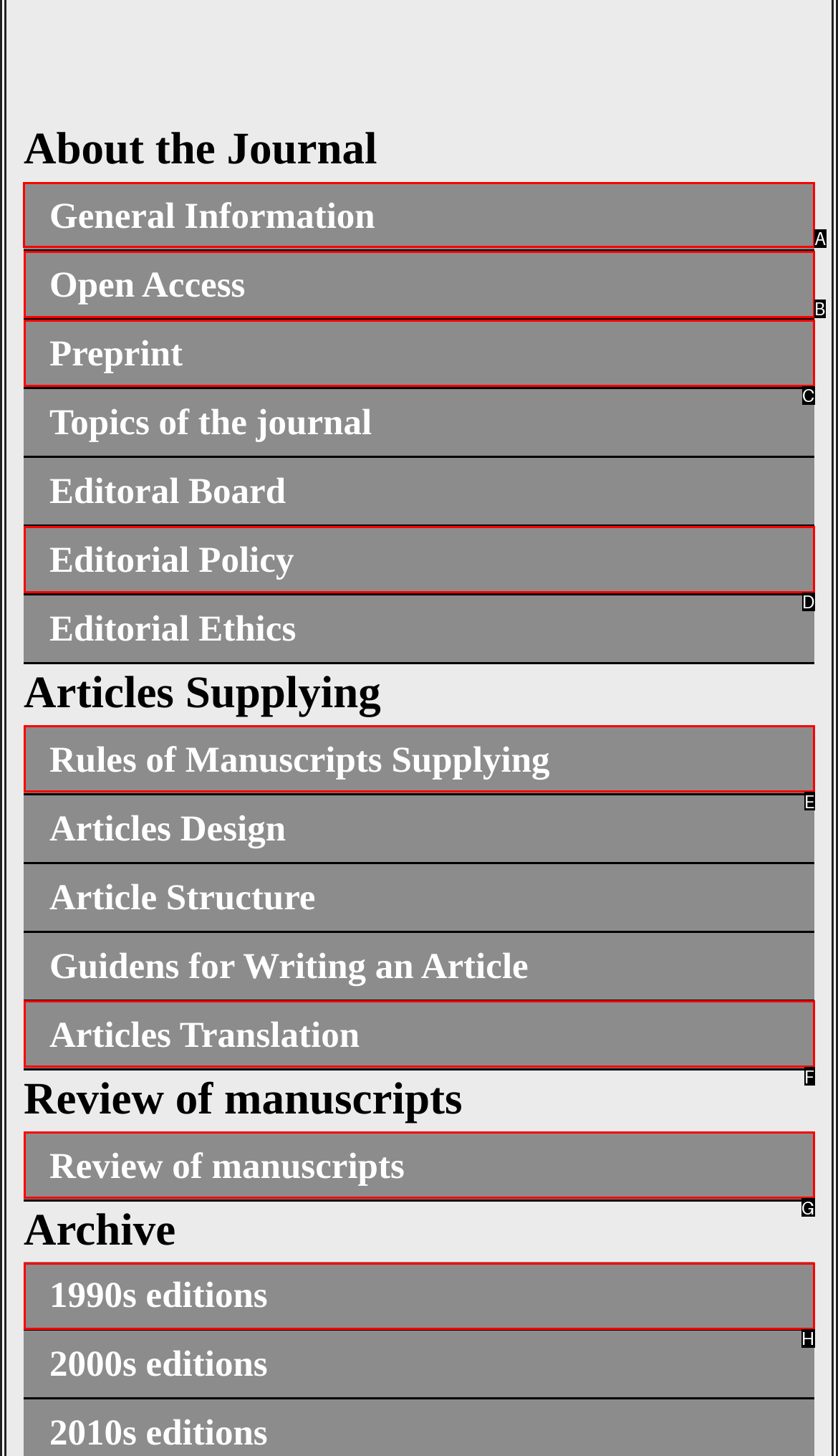Select the letter of the element you need to click to complete this task: View general information about the journal
Answer using the letter from the specified choices.

A